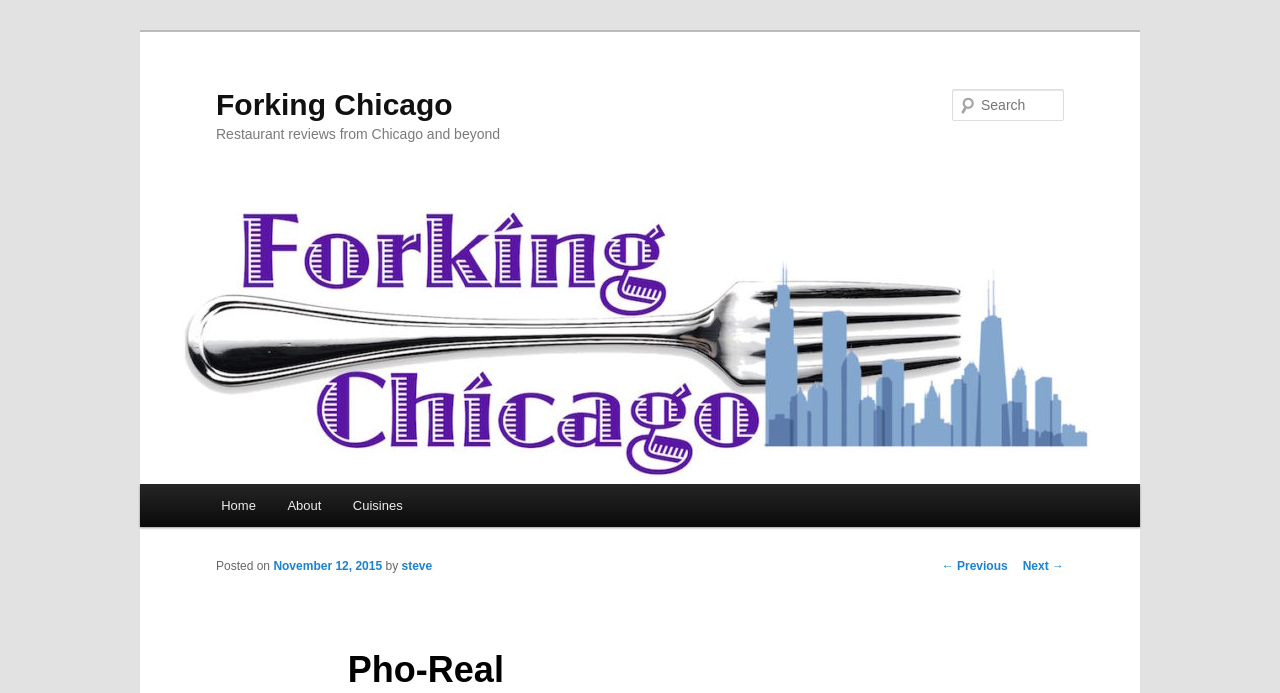Please identify the bounding box coordinates of the clickable region that I should interact with to perform the following instruction: "Search for a restaurant". The coordinates should be expressed as four float numbers between 0 and 1, i.e., [left, top, right, bottom].

[0.744, 0.128, 0.831, 0.175]